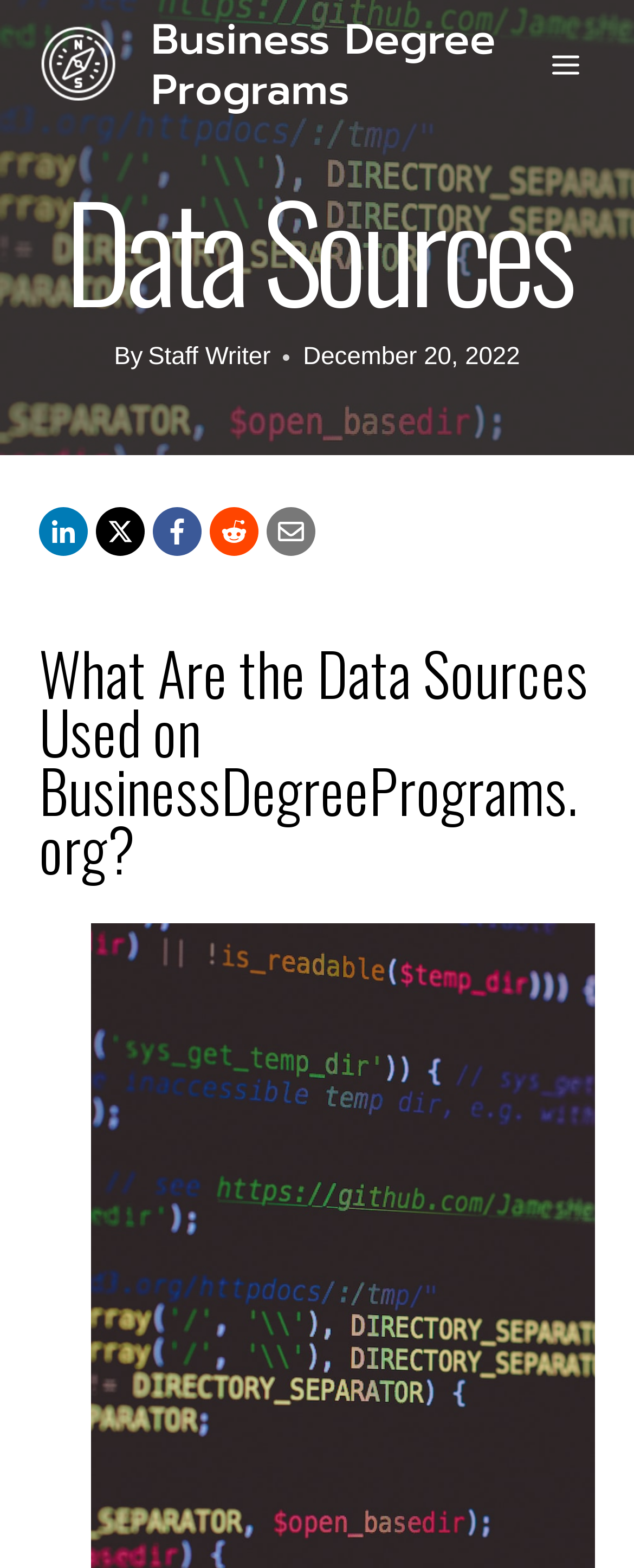For the given element description Business Degree Programs, determine the bounding box coordinates of the UI element. The coordinates should follow the format (top-left x, top-left y, bottom-right x, bottom-right y) and be within the range of 0 to 1.

[0.062, 0.009, 0.844, 0.074]